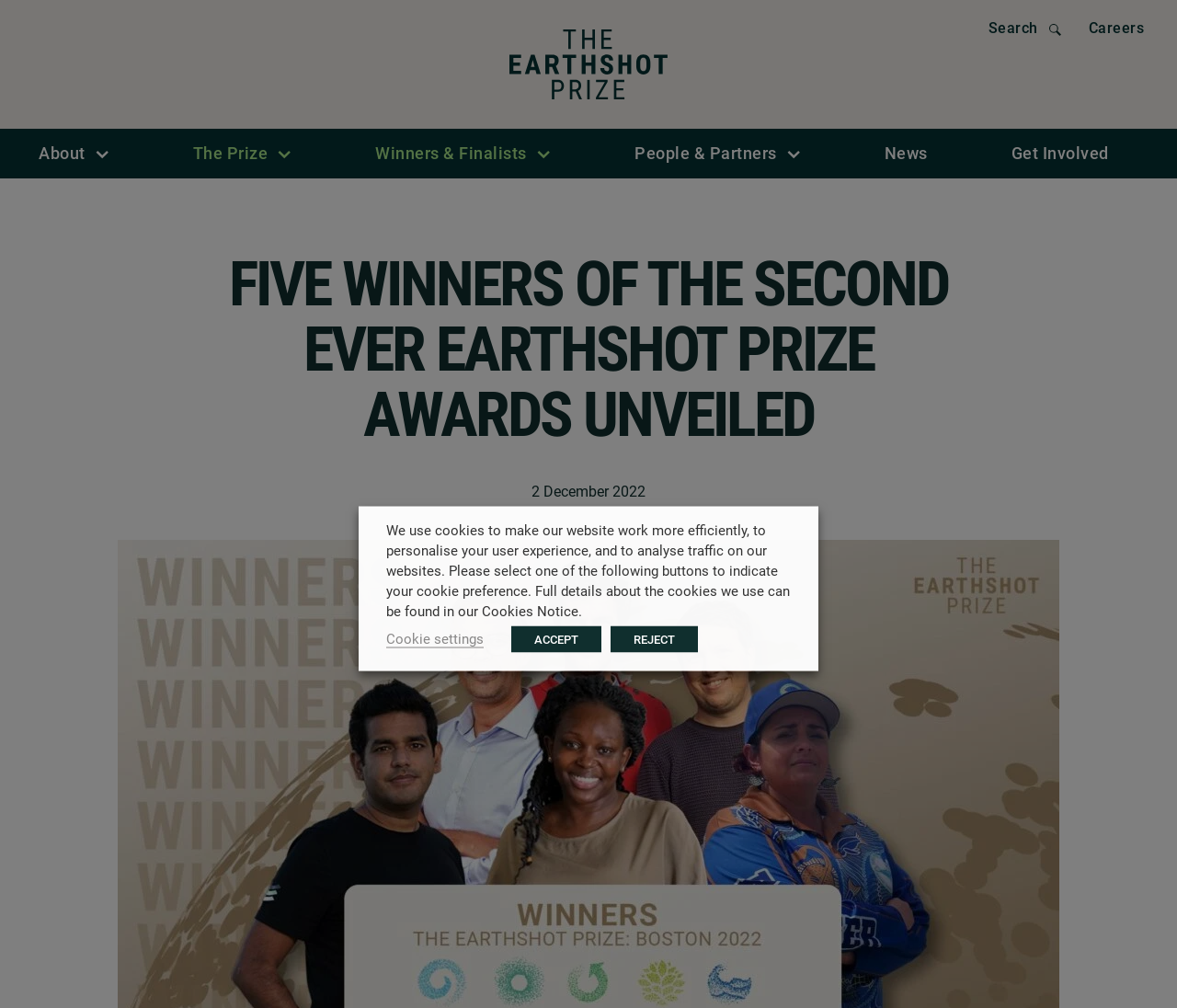How many levels of headings are on the page?
Using the screenshot, give a one-word or short phrase answer.

1